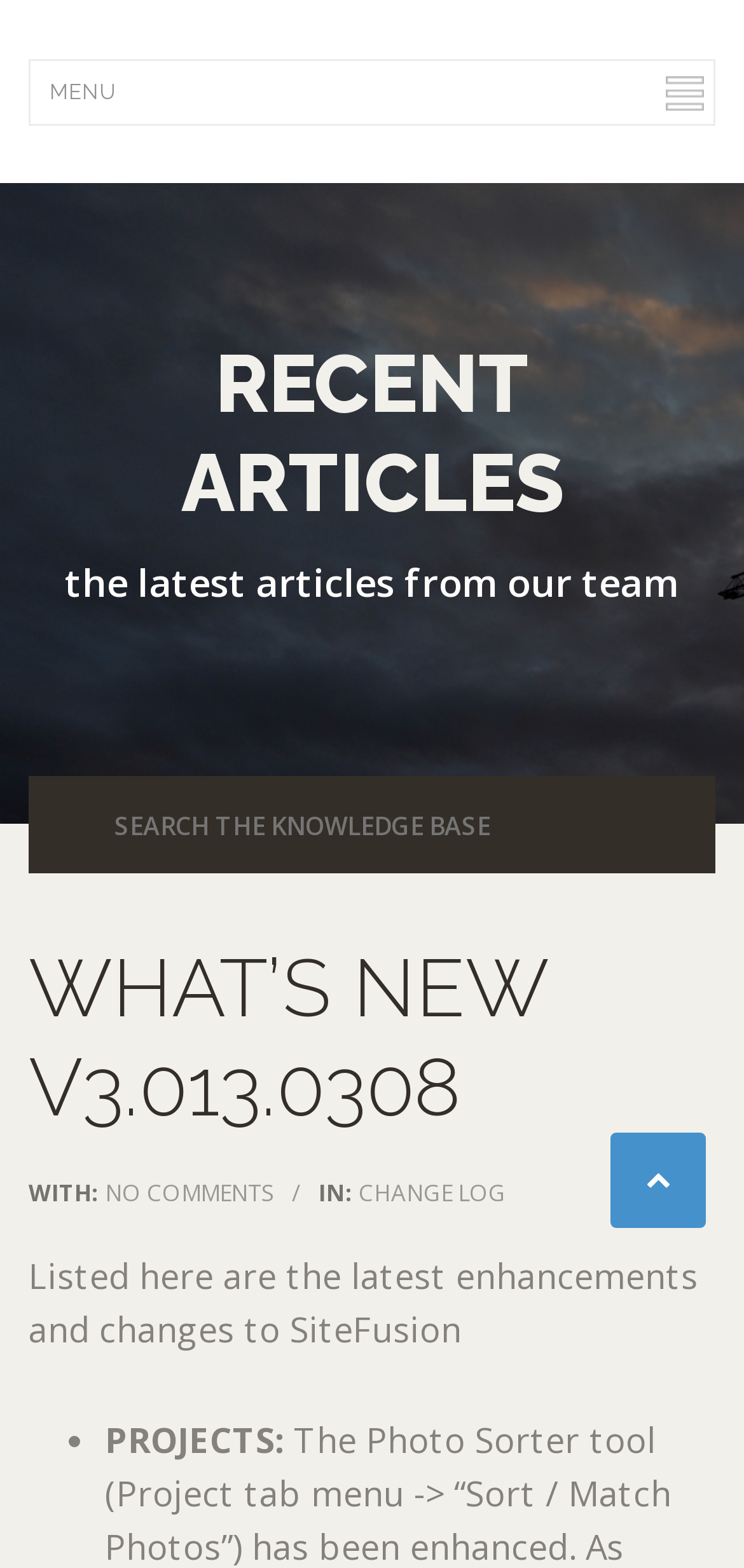Based on the element description: "Change Log", identify the bounding box coordinates for this UI element. The coordinates must be four float numbers between 0 and 1, listed as [left, top, right, bottom].

[0.482, 0.709, 0.679, 0.73]